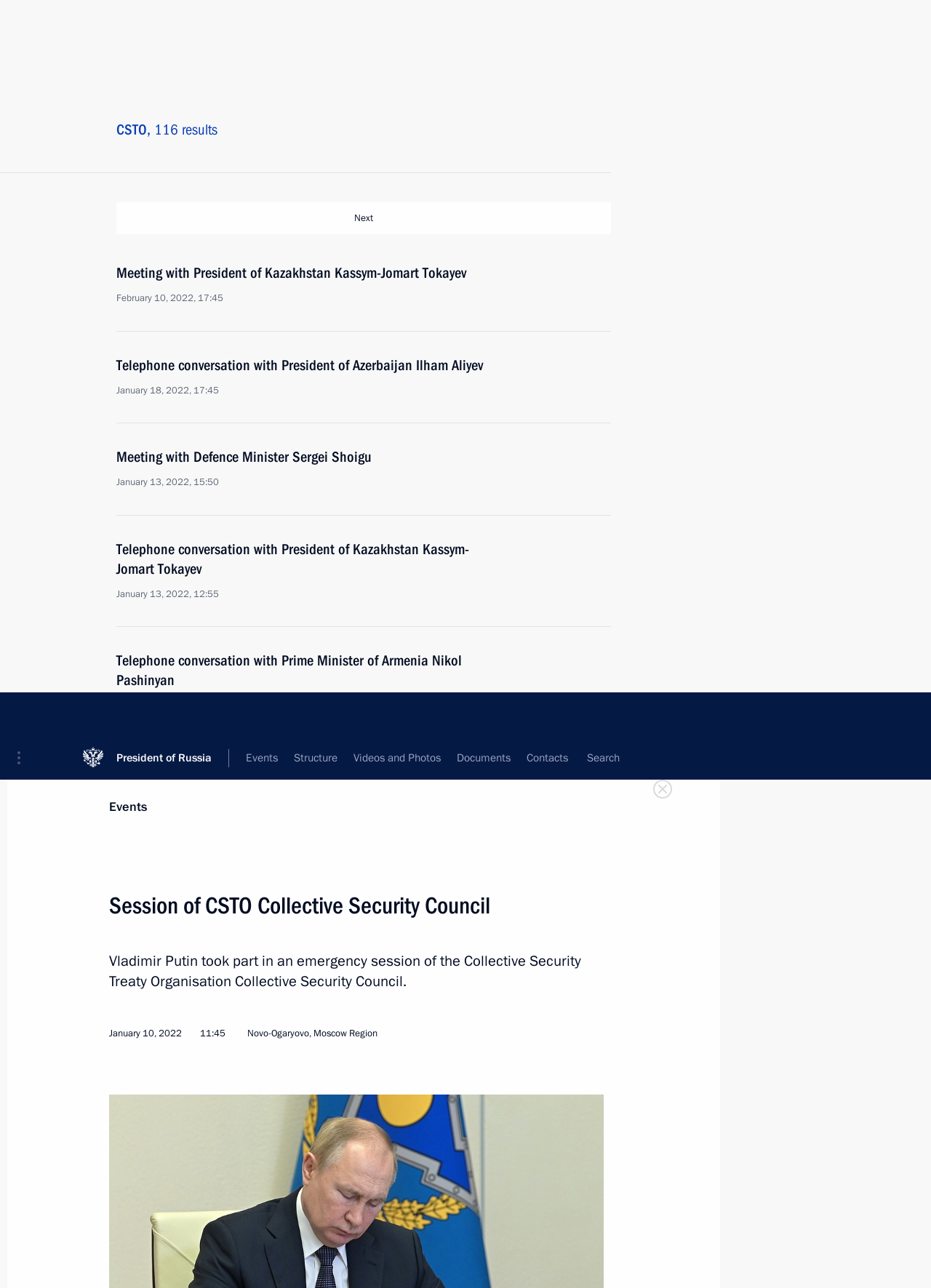Using the element description aria-label="Share" title="Share", predict the bounding box coordinates for the UI element. Provide the coordinates in (top-left x, top-left y, bottom-right x, bottom-right y) format with values ranging from 0 to 1.

[0.606, 0.682, 0.648, 0.713]